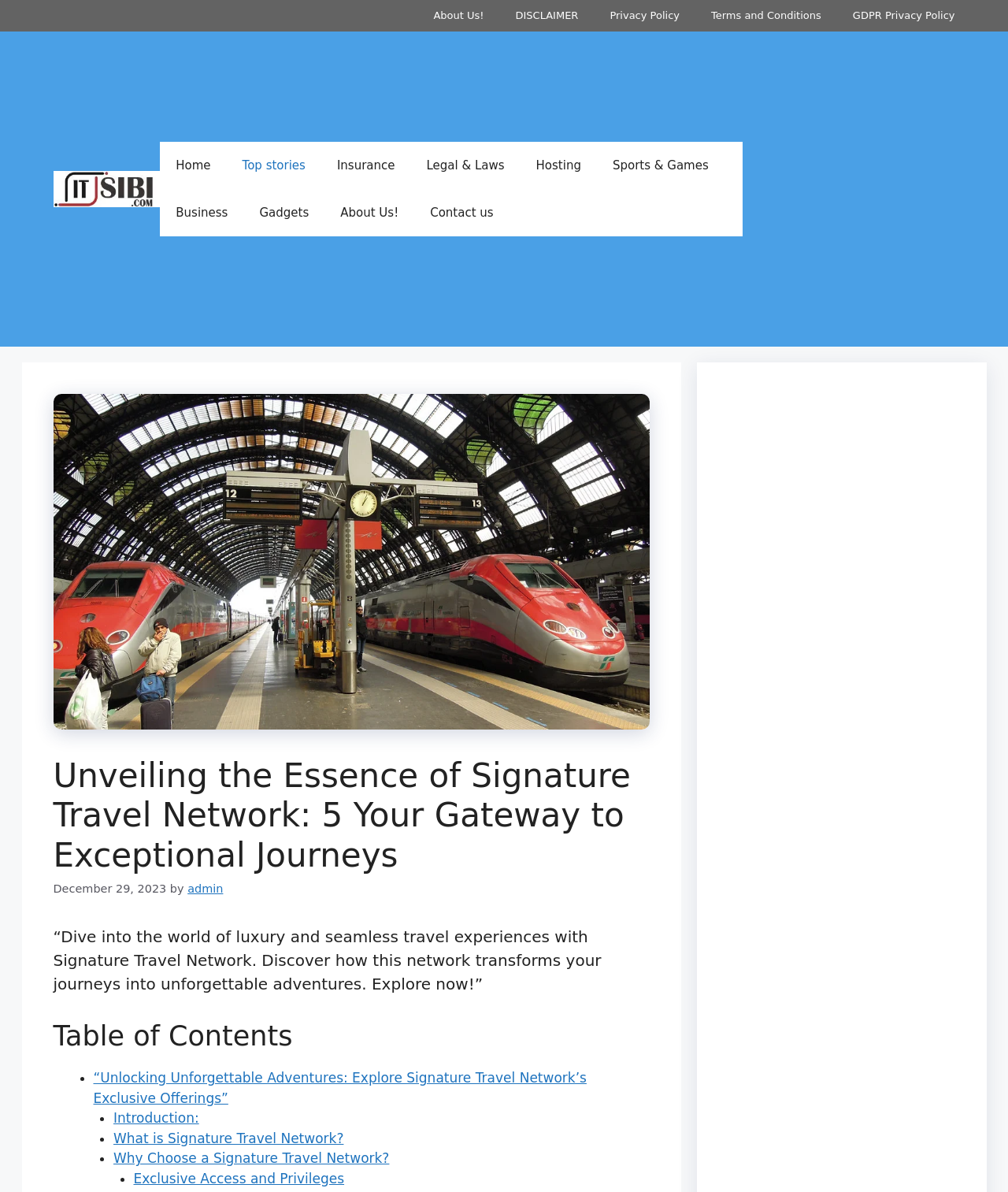How many links are in the primary navigation?
Refer to the image and give a detailed answer to the query.

I counted the number of link elements within the primary navigation element with the ID '23'. There are 11 links in total, including 'Home', 'Top stories', 'Insurance', and so on.